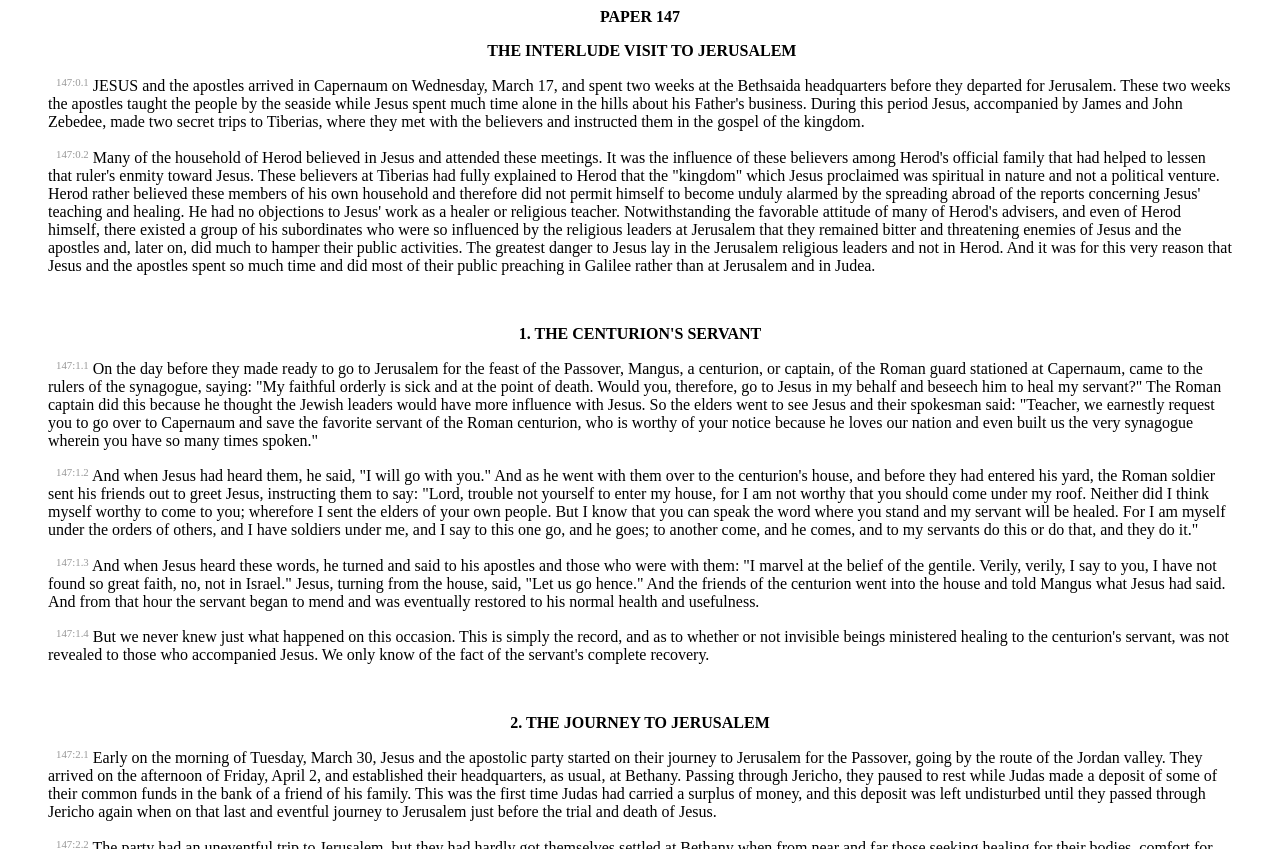Craft a detailed narrative of the webpage's structure and content.

The webpage is about "The Urantia Book" and appears to be a digital version of a book or scripture. At the top of the page, there is a title "PAPER 147" followed by a subtitle "THE INTERLUDE VISIT TO JERUSALEM". Below this title, there are several sections of text, each with a superscript number (e.g., 147:0.1, 147:0.2, etc.) indicating a specific verse or passage.

The main content of the page is a narrative text that describes the story of Jesus and his apostles, including their interactions with Herod and the Roman centurion Mangus. The text is divided into several paragraphs, each with a few sentences that describe a specific event or conversation.

There are no images on the page, but there are several instances of non-breaking spaces (represented by "\xa0") that are used to separate paragraphs or add whitespace between lines of text. The text is presented in a clear and readable format, with no apparent formatting issues or errors. Overall, the page appears to be a digital version of a religious text or scripture, with a focus on presenting the narrative content in a clear and readable manner.